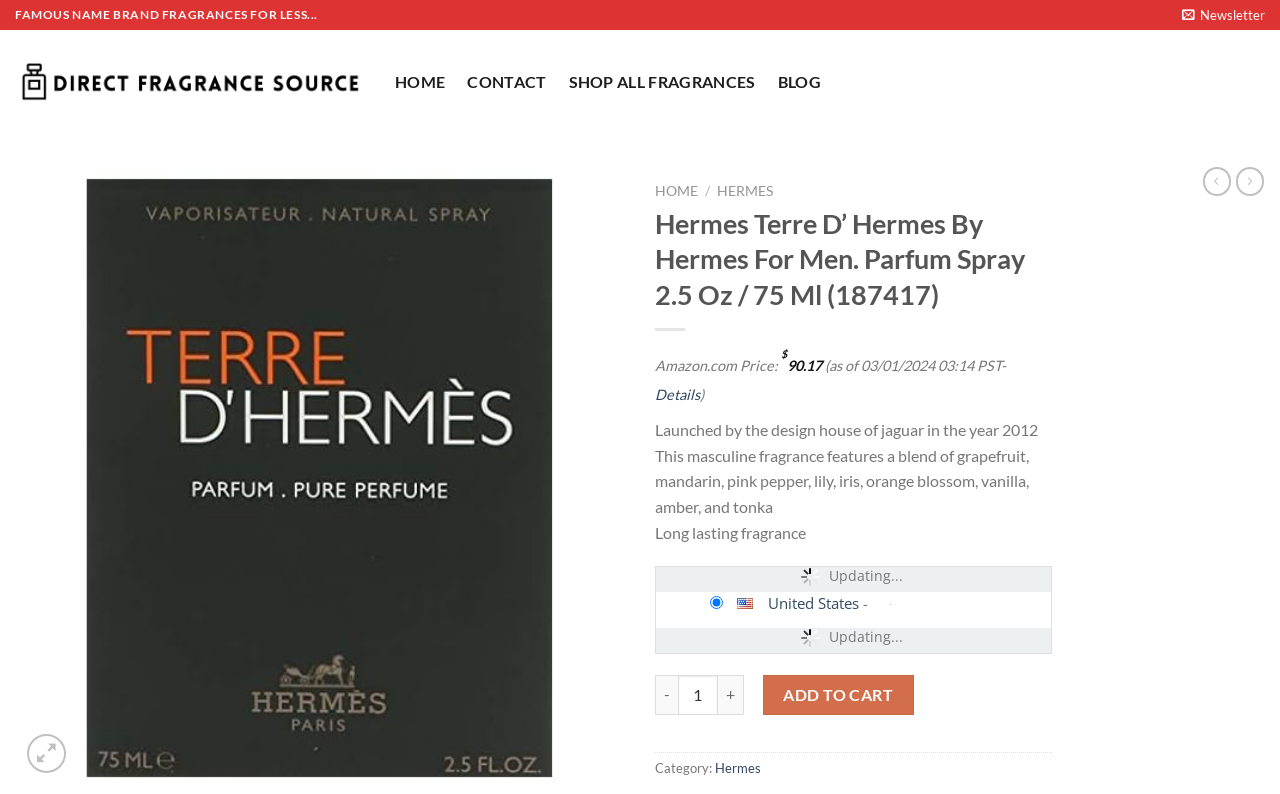Locate the bounding box coordinates of the element I should click to achieve the following instruction: "Click on the 'Previous' button".

[0.027, 0.525, 0.055, 0.679]